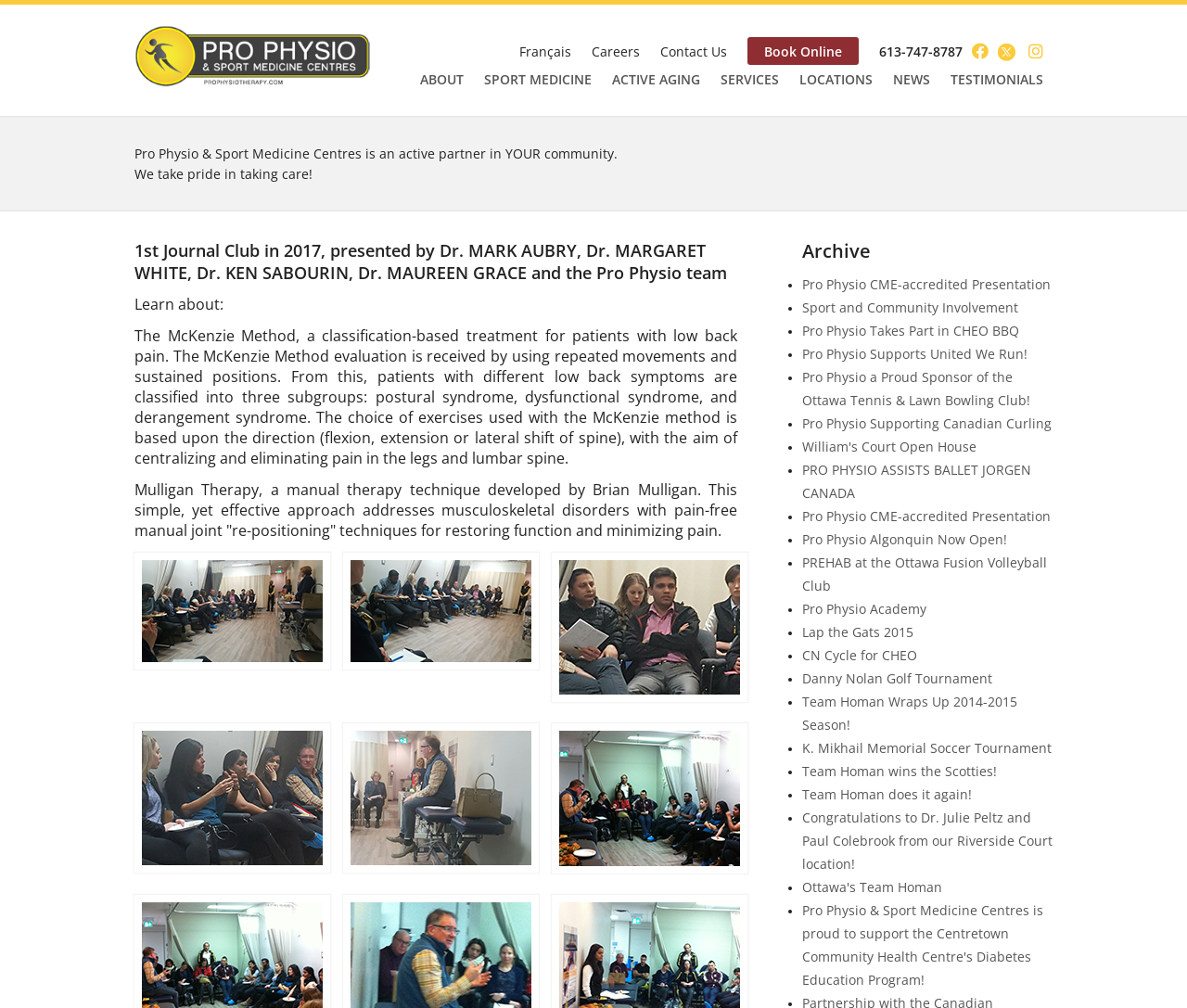Please analyze the image and give a detailed answer to the question:
How many images are there on the webpage?

I found the answer by counting the number of image elements on the webpage, which are located at different positions on the webpage.